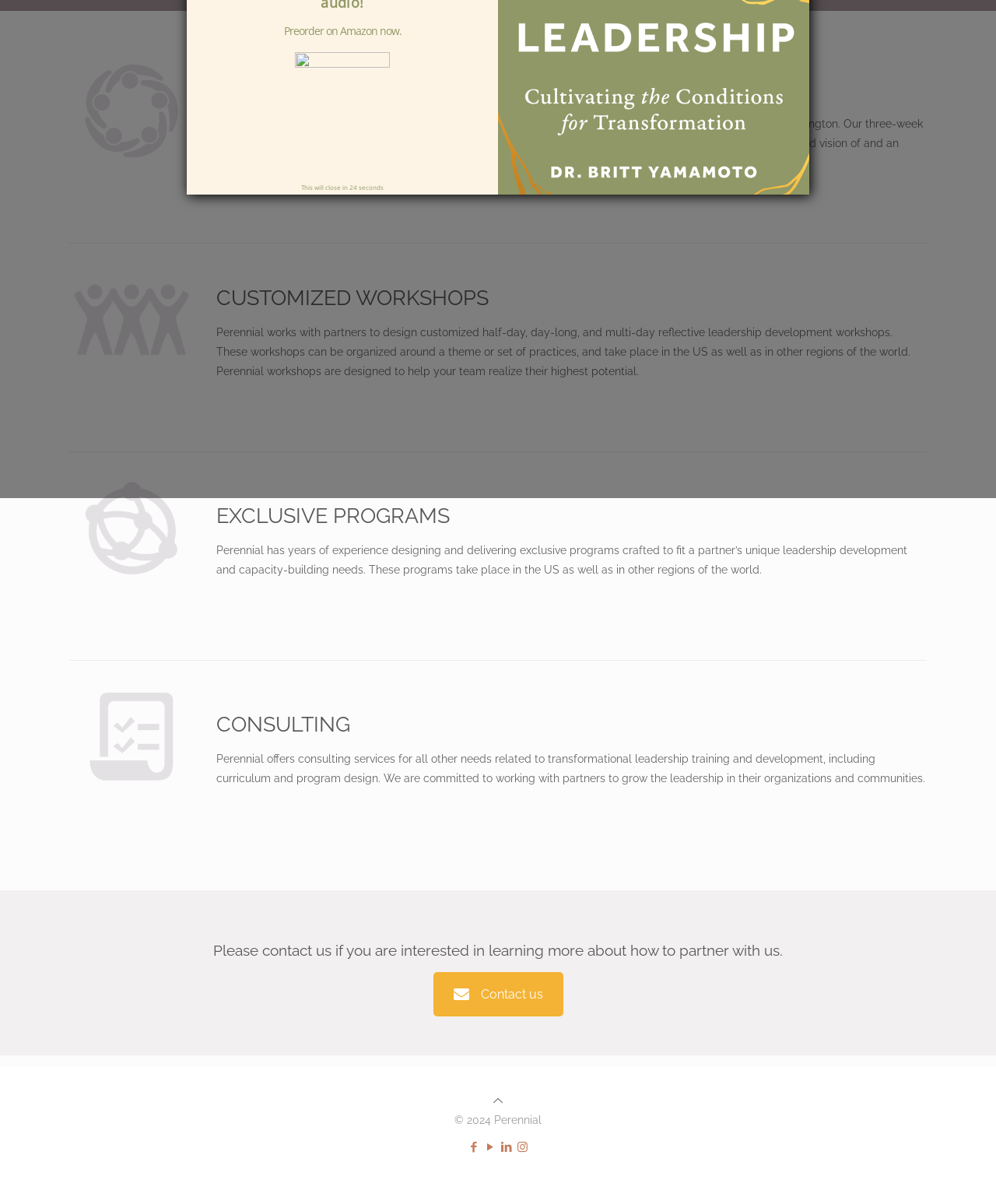Using the provided description Contact us, find the bounding box coordinates for the UI element. Provide the coordinates in (top-left x, top-left y, bottom-right x, bottom-right y) format, ensuring all values are between 0 and 1.

[0.435, 0.808, 0.565, 0.844]